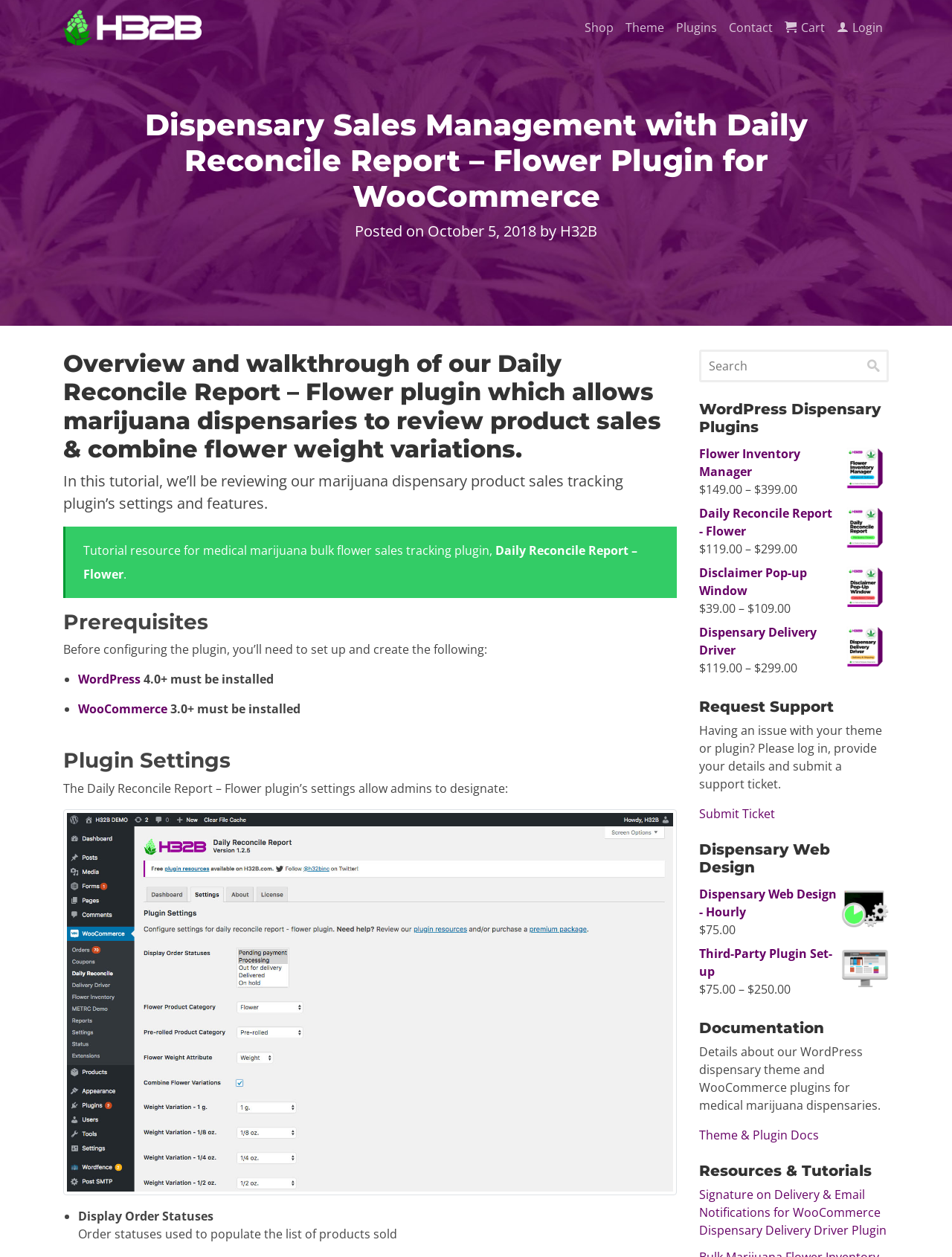What is the price of the Flower Inventory Manager plugin?
Use the screenshot to answer the question with a single word or phrase.

$149.00